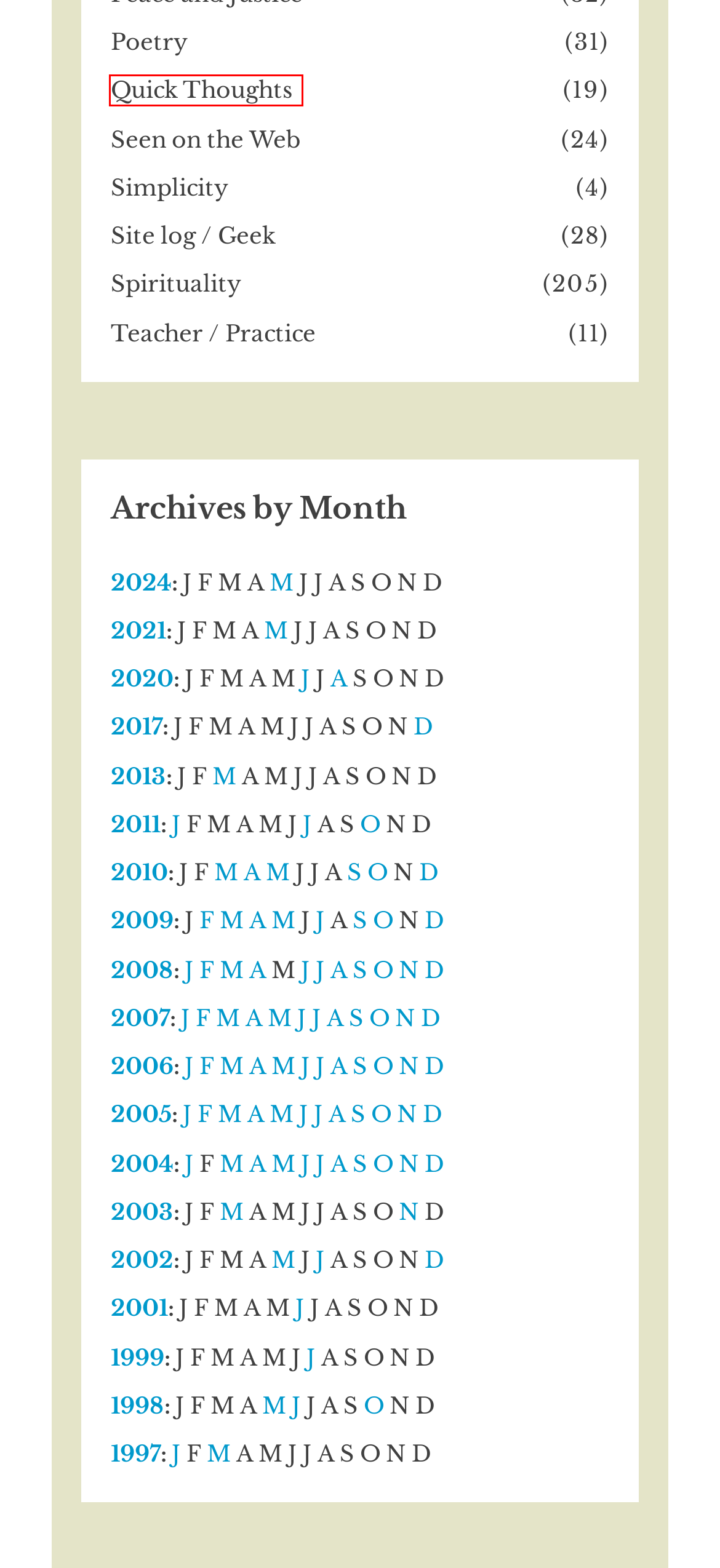A screenshot of a webpage is given, featuring a red bounding box around a UI element. Please choose the webpage description that best aligns with the new webpage after clicking the element in the bounding box. These are the descriptions:
A. Quick Thoughts – The Wild Things of God
B. July 2004 – The Wild Things of God
C. January 2011 – The Wild Things of God
D. July 2007 – The Wild Things of God
E. December 2004 – The Wild Things of God
F. February 2007 – The Wild Things of God
G. January 2004 – The Wild Things of God
H. December 2010 – The Wild Things of God

A